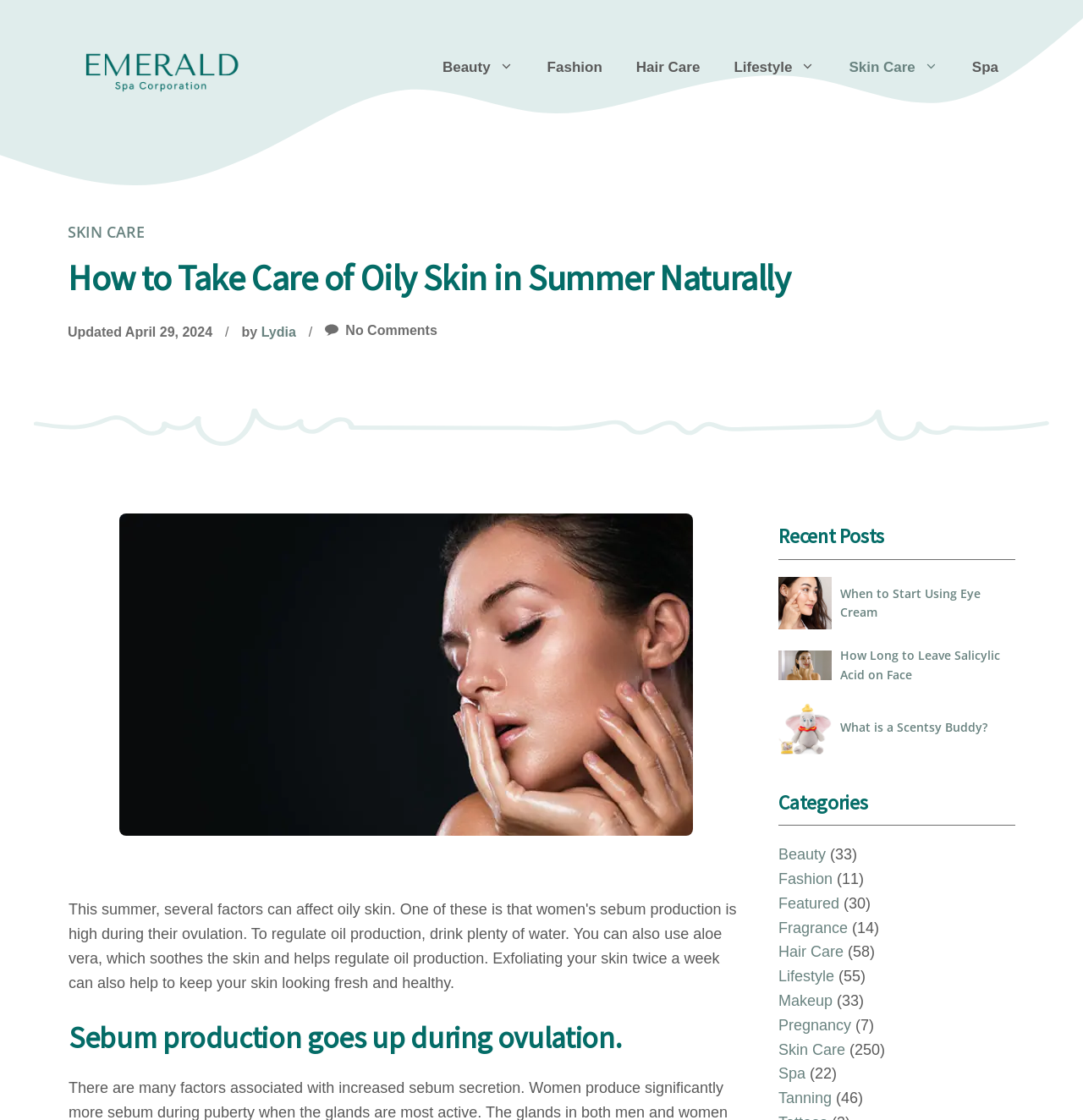Identify the bounding box for the UI element described as: "Lifestyle". Ensure the coordinates are four float numbers between 0 and 1, formatted as [left, top, right, bottom].

[0.662, 0.038, 0.768, 0.083]